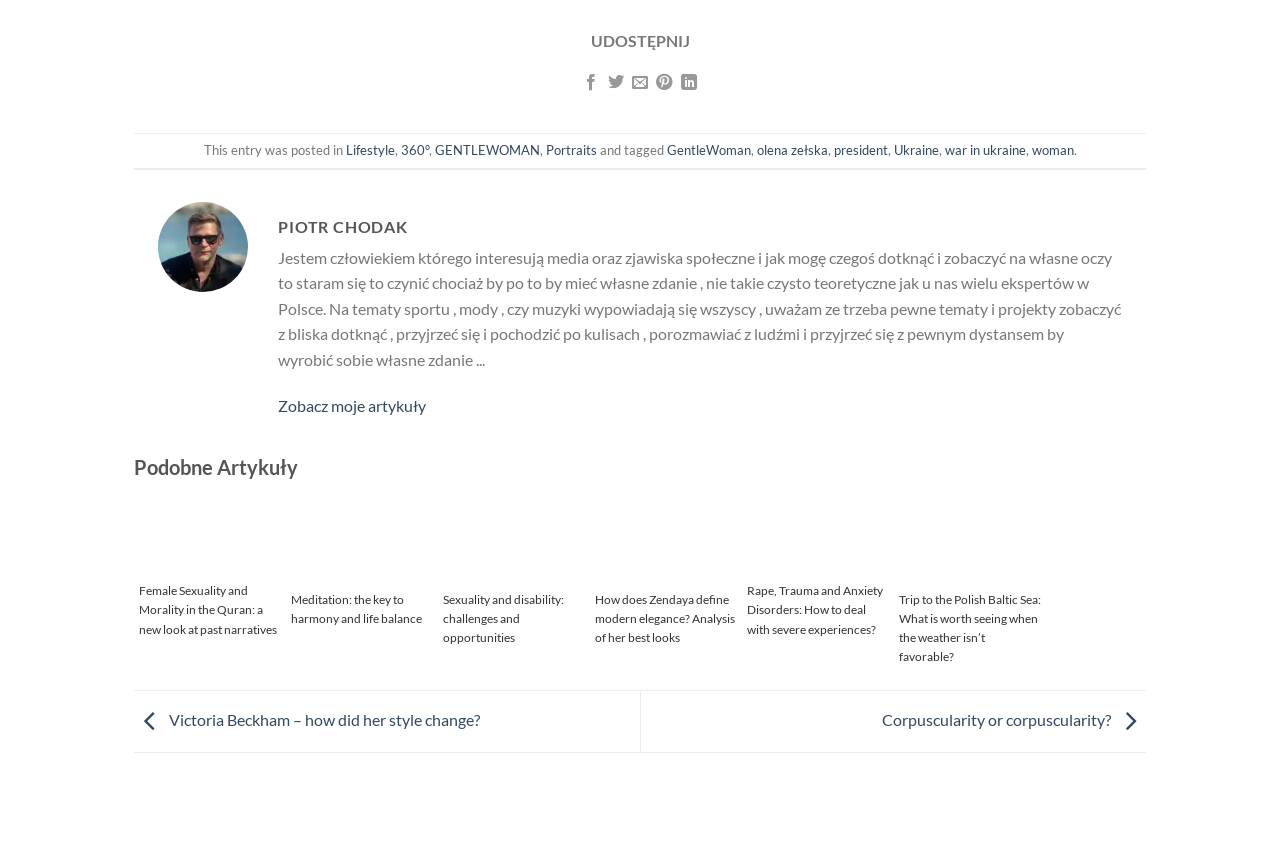Respond with a single word or phrase for the following question: 
What is the name of the author?

Piotr Chodak